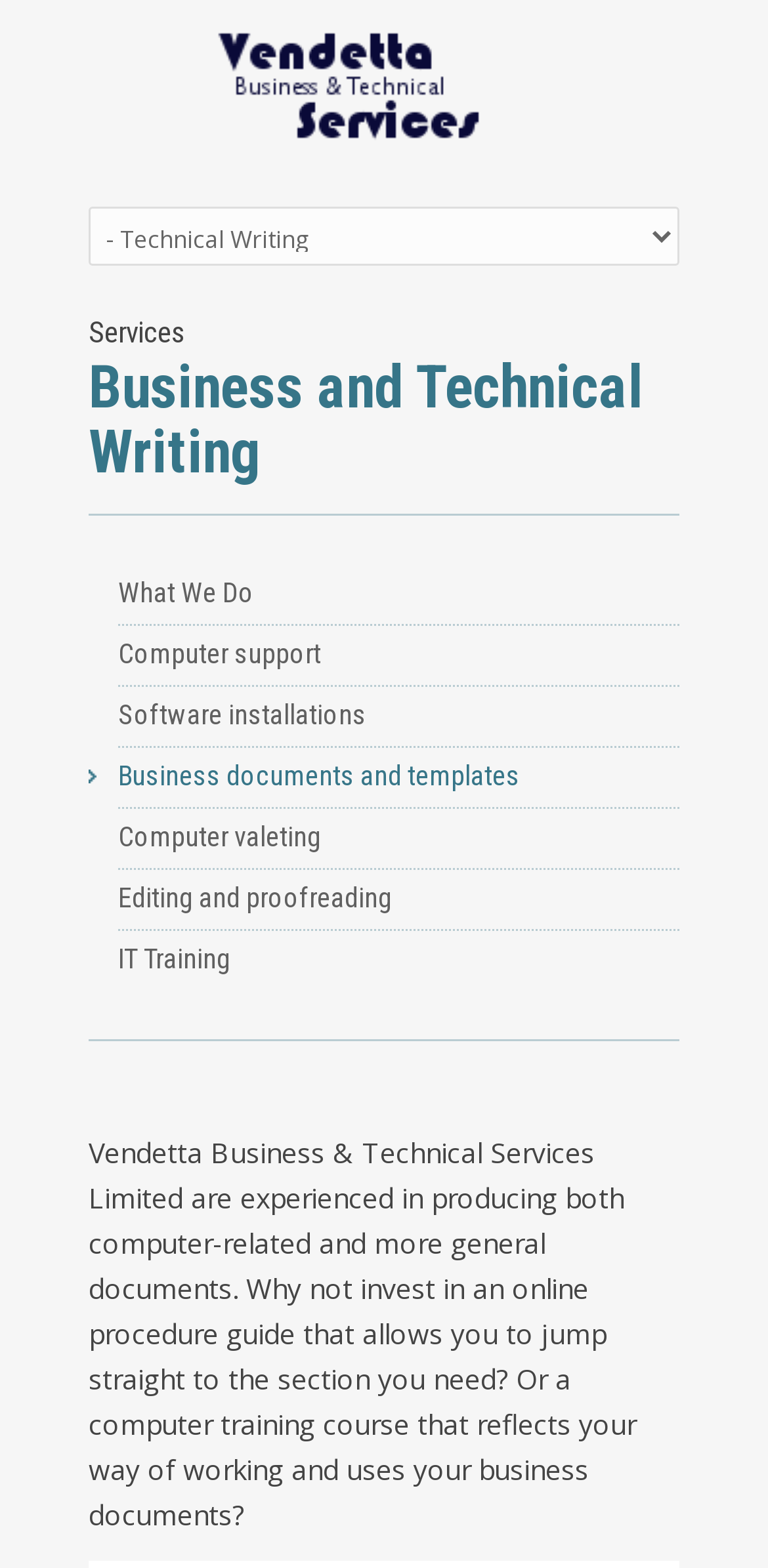Can you find the bounding box coordinates of the area I should click to execute the following instruction: "Select an option from the combobox"?

[0.115, 0.132, 0.885, 0.169]